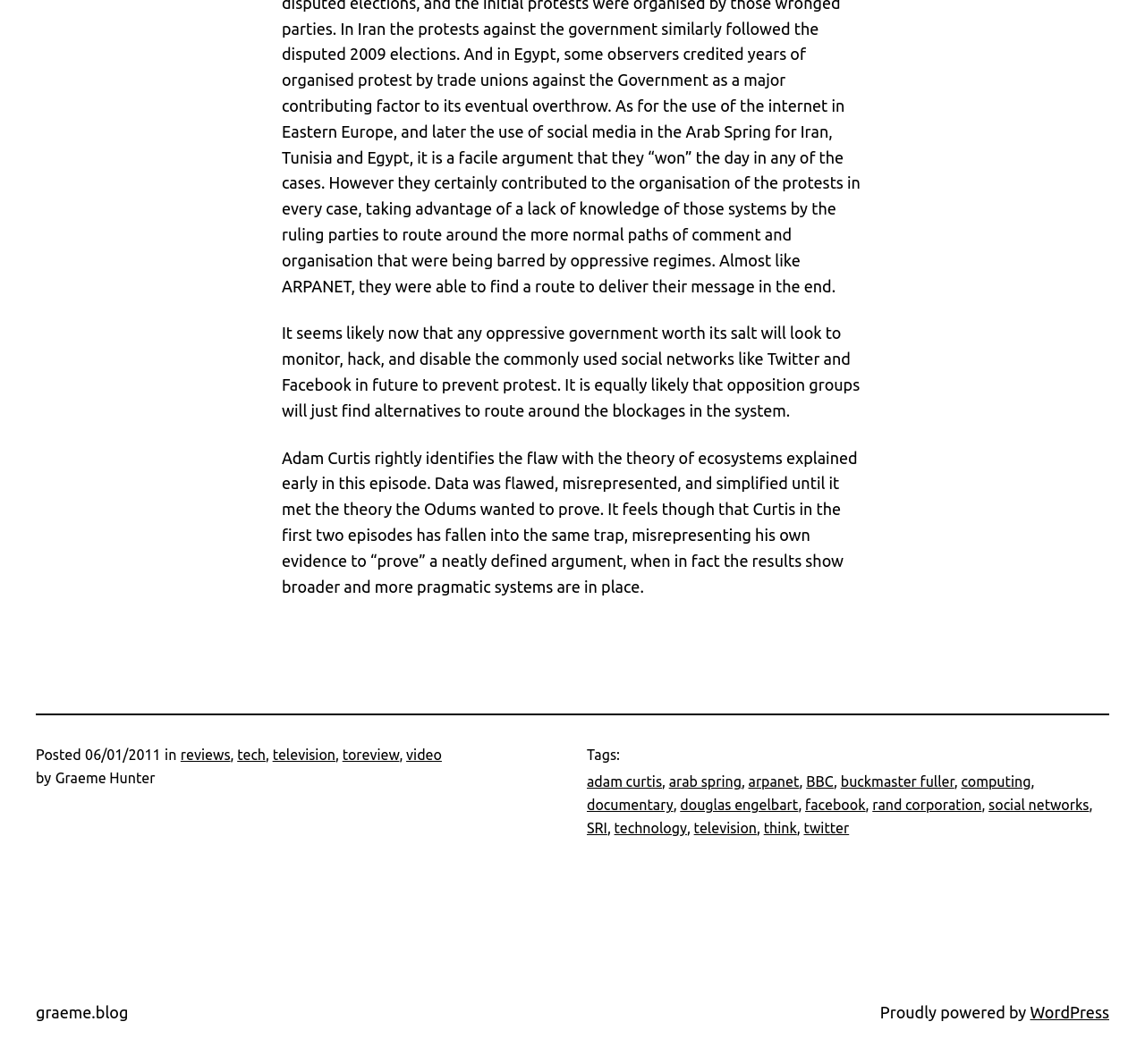Identify the bounding box coordinates of the specific part of the webpage to click to complete this instruction: "Click the link to video".

[0.355, 0.702, 0.386, 0.717]